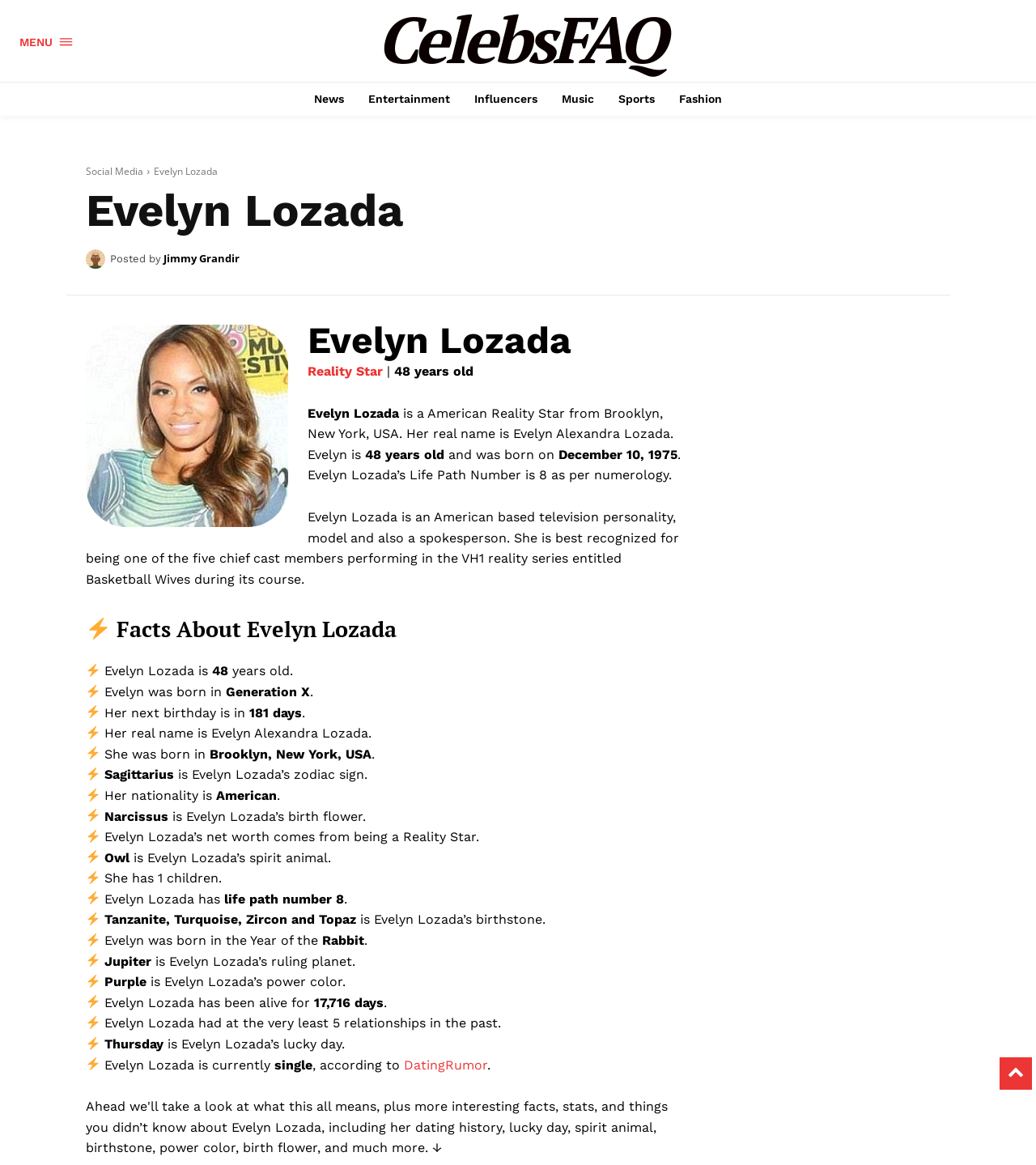Extract the bounding box coordinates for the described element: "Social Media". The coordinates should be represented as four float numbers between 0 and 1: [left, top, right, bottom].

[0.083, 0.141, 0.138, 0.153]